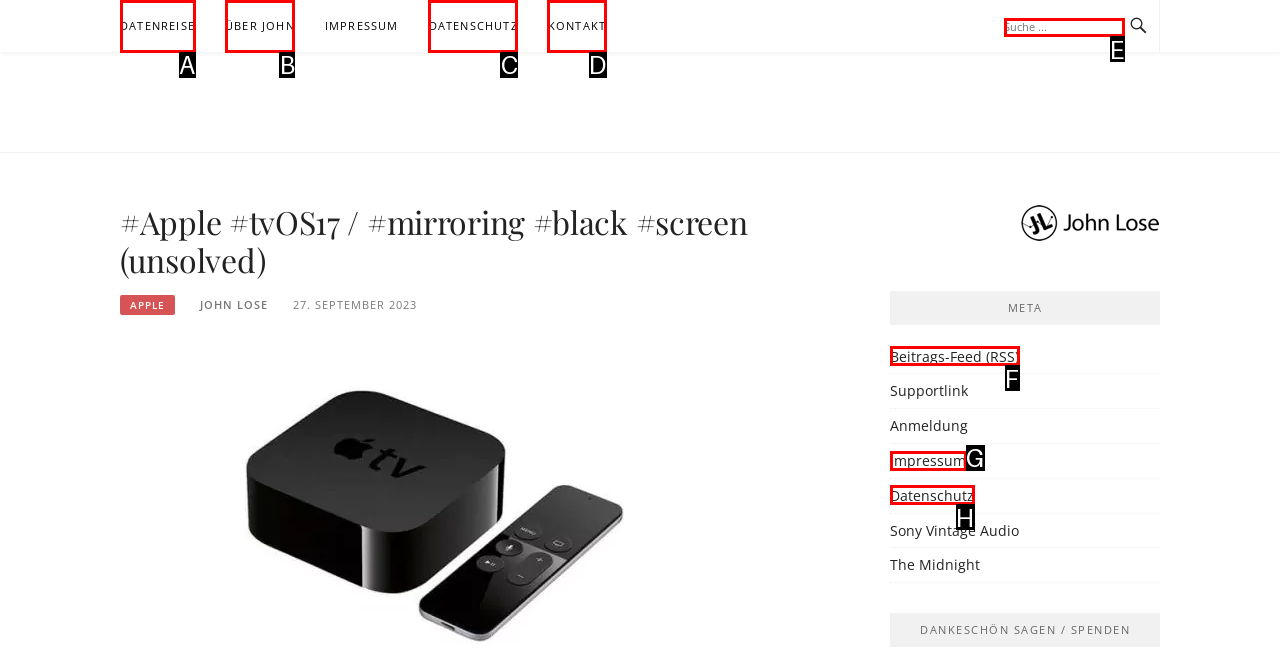Given the description: Datenschutz, choose the HTML element that matches it. Indicate your answer with the letter of the option.

C